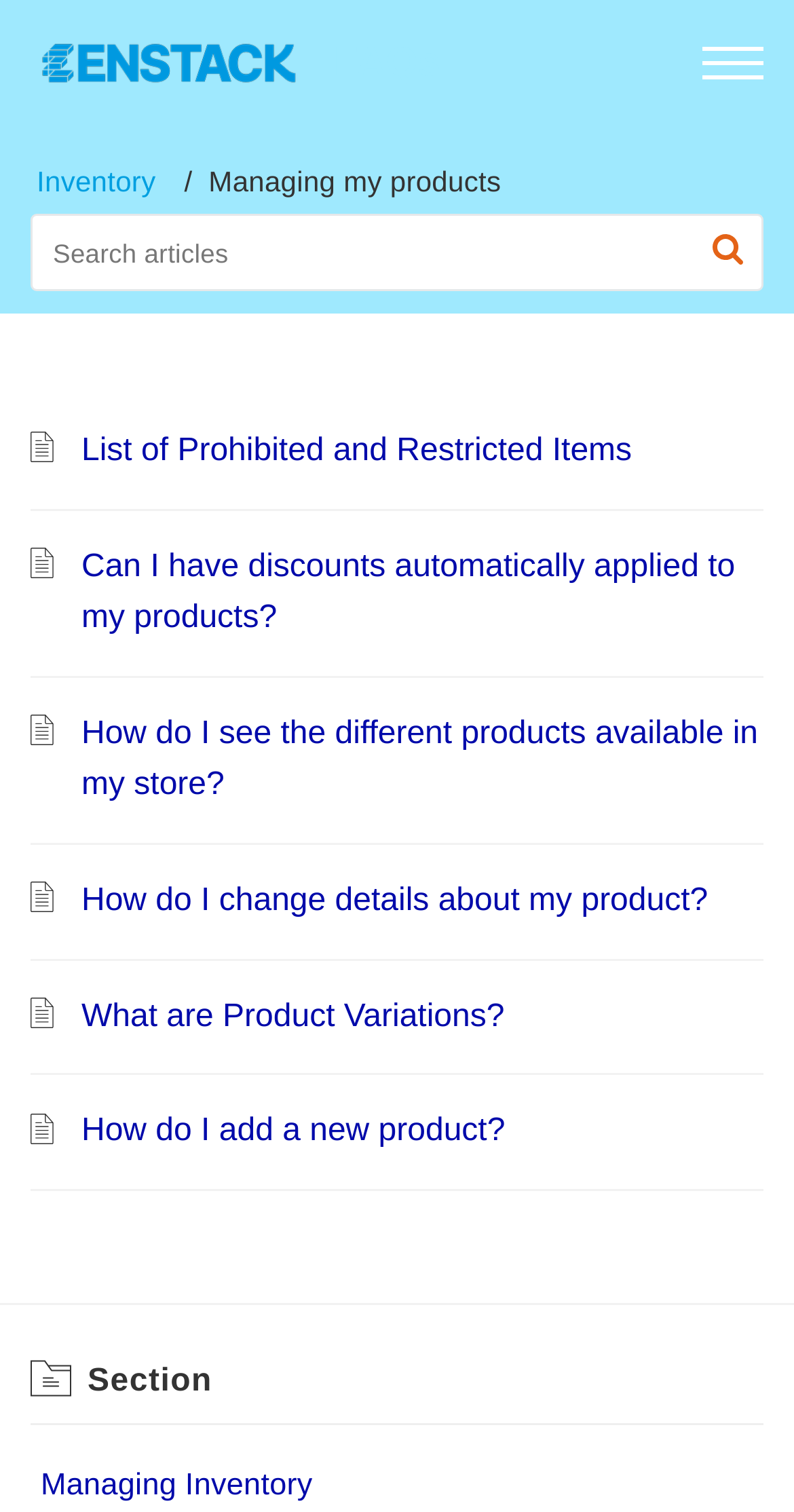Offer an extensive depiction of the webpage and its key elements.

This webpage is about managing products and inventory, with a focus on FAQs. At the top left, there is a link to "FAQs home" accompanied by an image. Next to it, there is a generic element labeled "FAQs". On the top right, there is a button labeled "Menu". 

Below the top elements, there is a navigation section with breadcrumbs, which includes a link to "Inventory" and a static text "Managing my products". 

Underneath the breadcrumbs, there is a search bar with a textbox labeled "Search articles" and a search button accompanied by an image. To the left of the search bar, there is a small image. 

The main content of the page is a list of FAQs, each consisting of a heading and a link. The FAQs are arranged vertically, with small images separating each question. The questions include "List of Prohibited and Restricted Items", "Can I have discounts automatically applied to my products?", "How do I see the different products available in my store?", "How do I change details about my product?", "What are Product Variations?", and "How do I add a new product?". 

At the bottom of the page, there is a heading labeled "Section" and a link to "Managing Inventory".